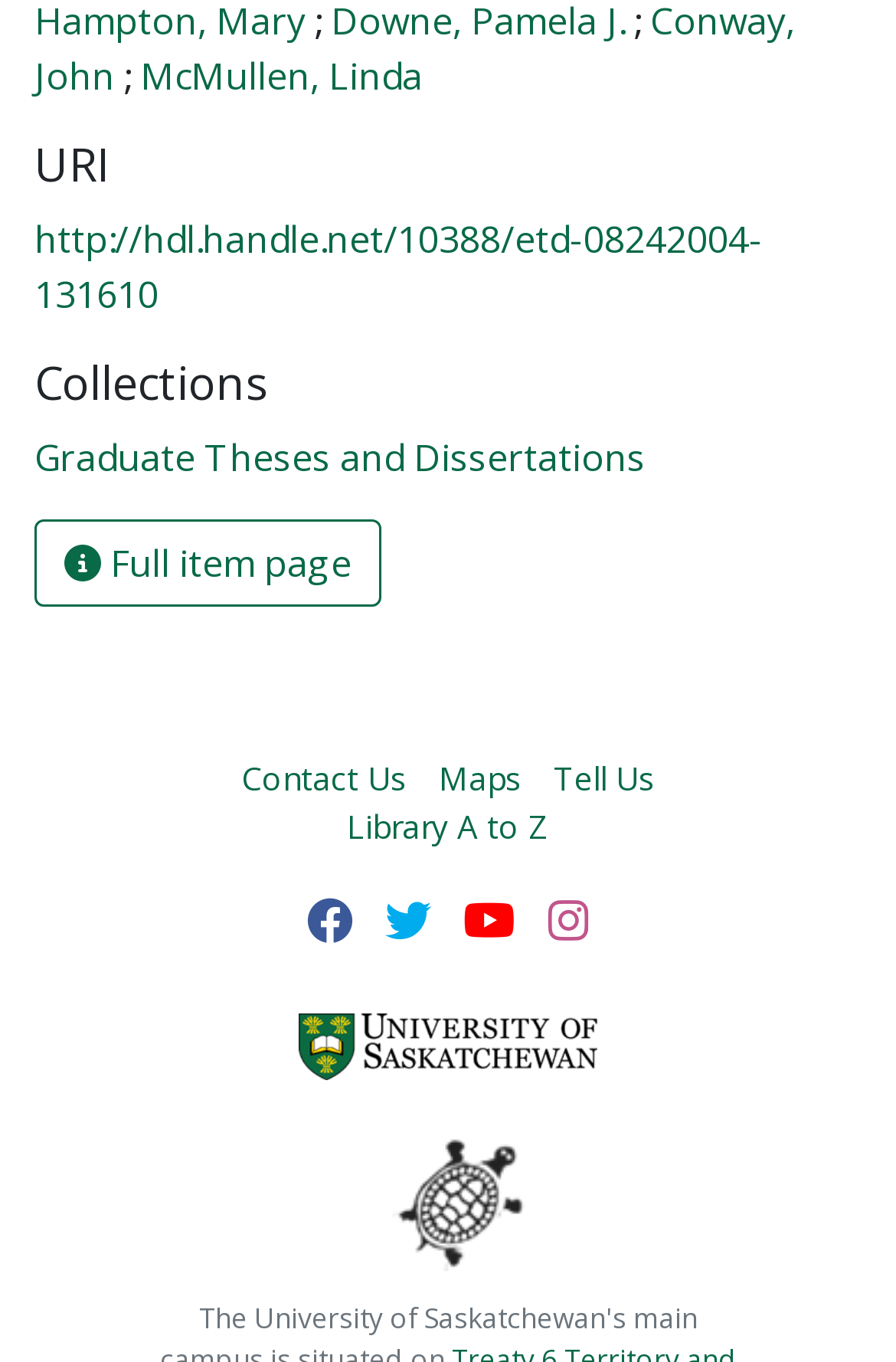Given the element description, predict the bounding box coordinates in the format (top-left x, top-left y, bottom-right x, bottom-right y), using floating point numbers between 0 and 1: Follow on Instagram

[0.612, 0.651, 0.658, 0.702]